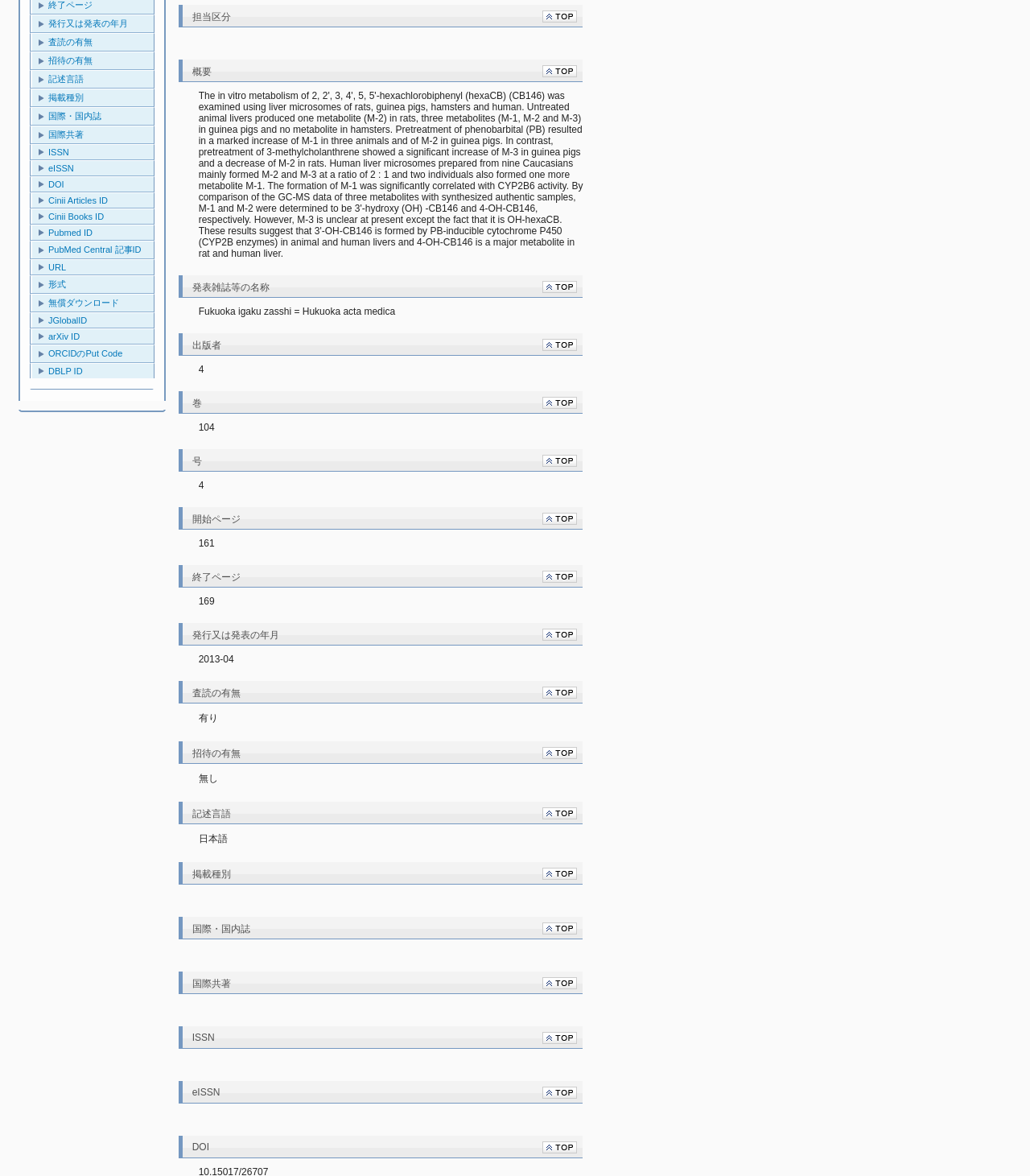Provide the bounding box for the UI element matching this description: "Pubmed ID".

[0.031, 0.192, 0.149, 0.204]